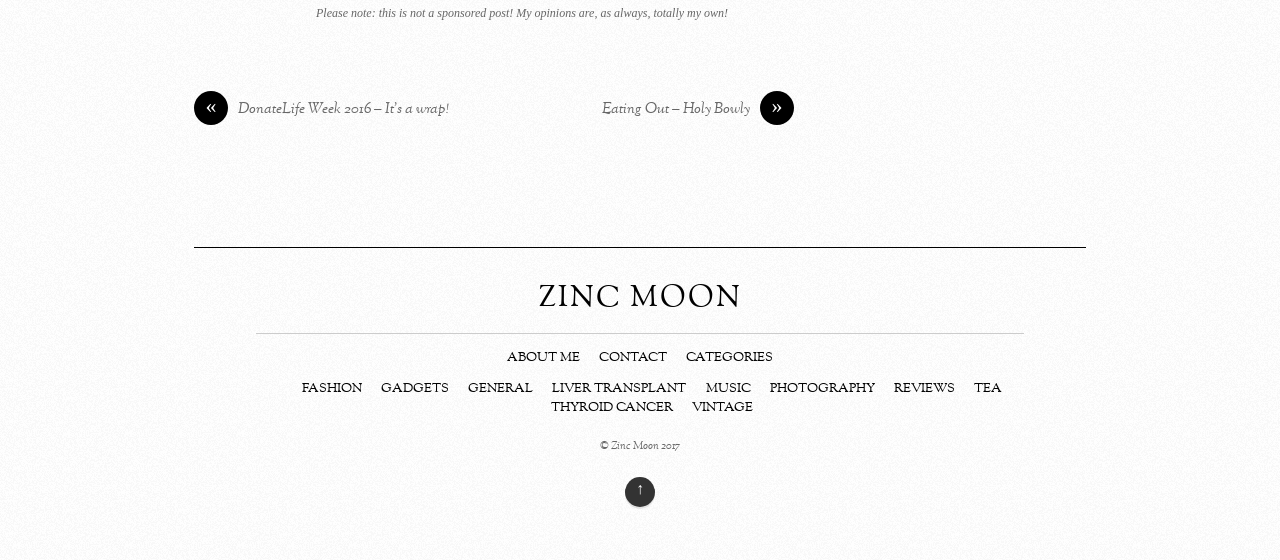What is the purpose of the '↑' link at the bottom of the webpage?
Can you provide an in-depth and detailed response to the question?

The '↑' link is usually used to go back to the top of the webpage, and it is placed at the bottom of the webpage for convenience.